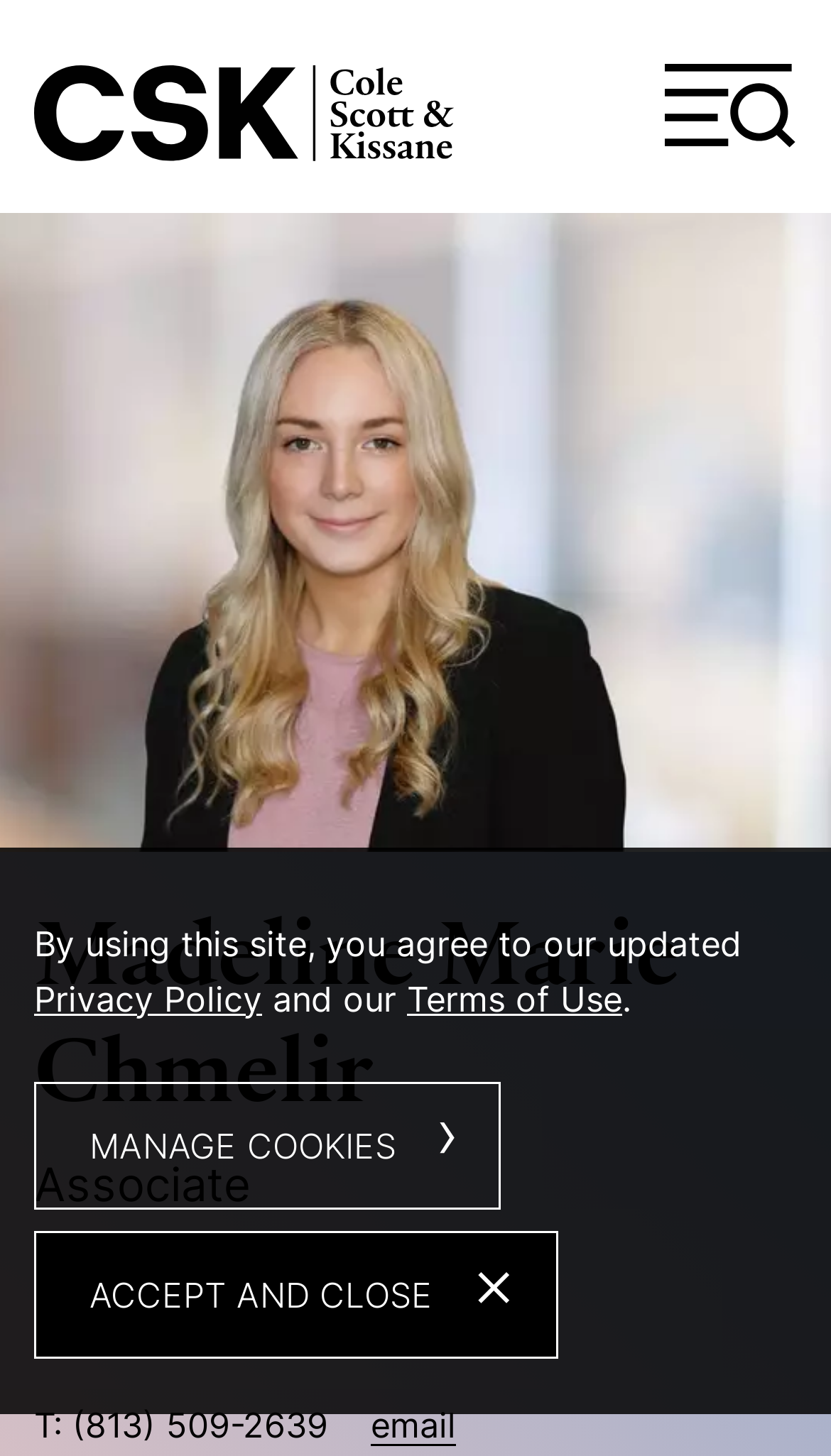Locate and generate the text content of the webpage's heading.

Madeline Marie Chmelir